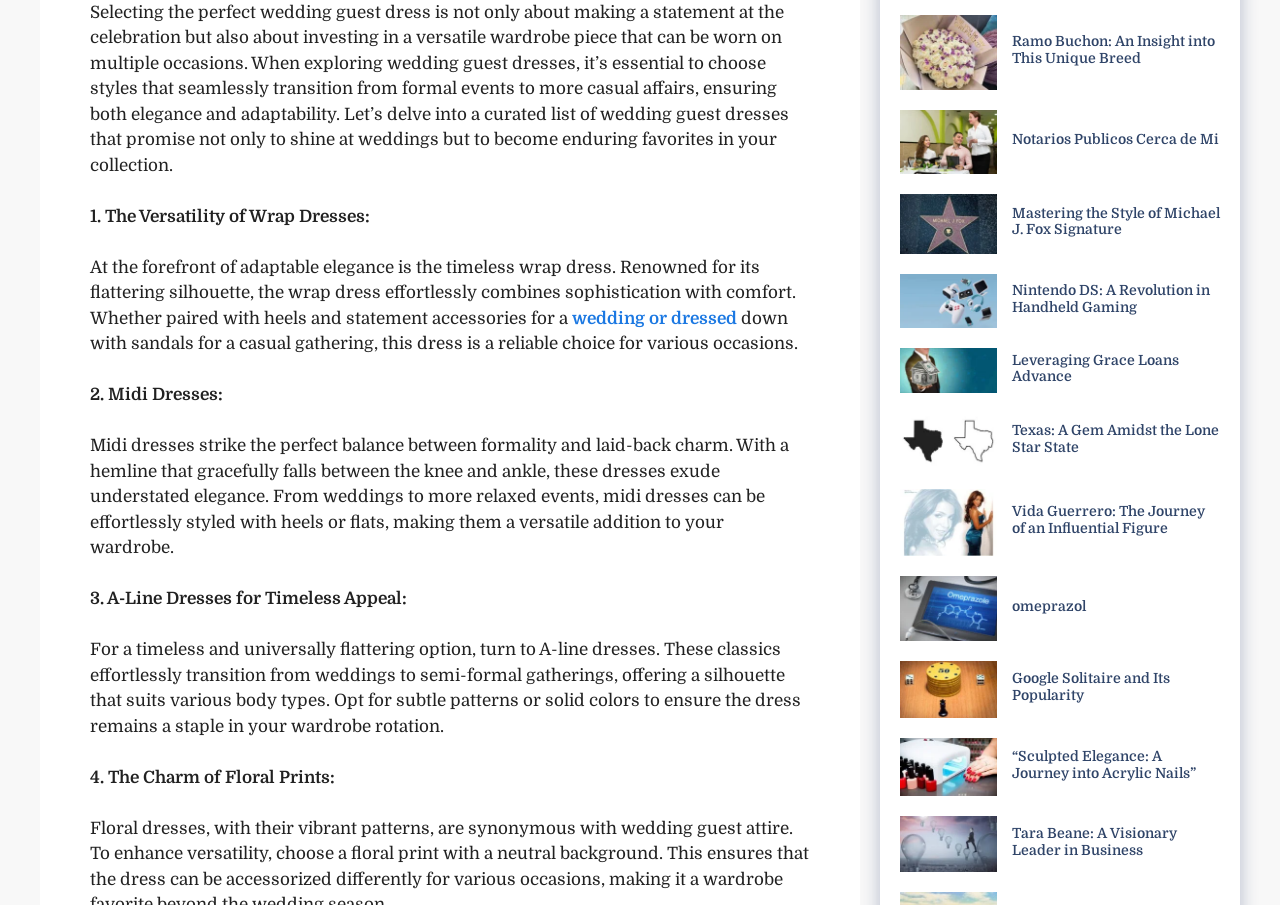Given the element description: "Leveraging Grace Loans Advance", predict the bounding box coordinates of the UI element it refers to, using four float numbers between 0 and 1, i.e., [left, top, right, bottom].

[0.79, 0.388, 0.921, 0.425]